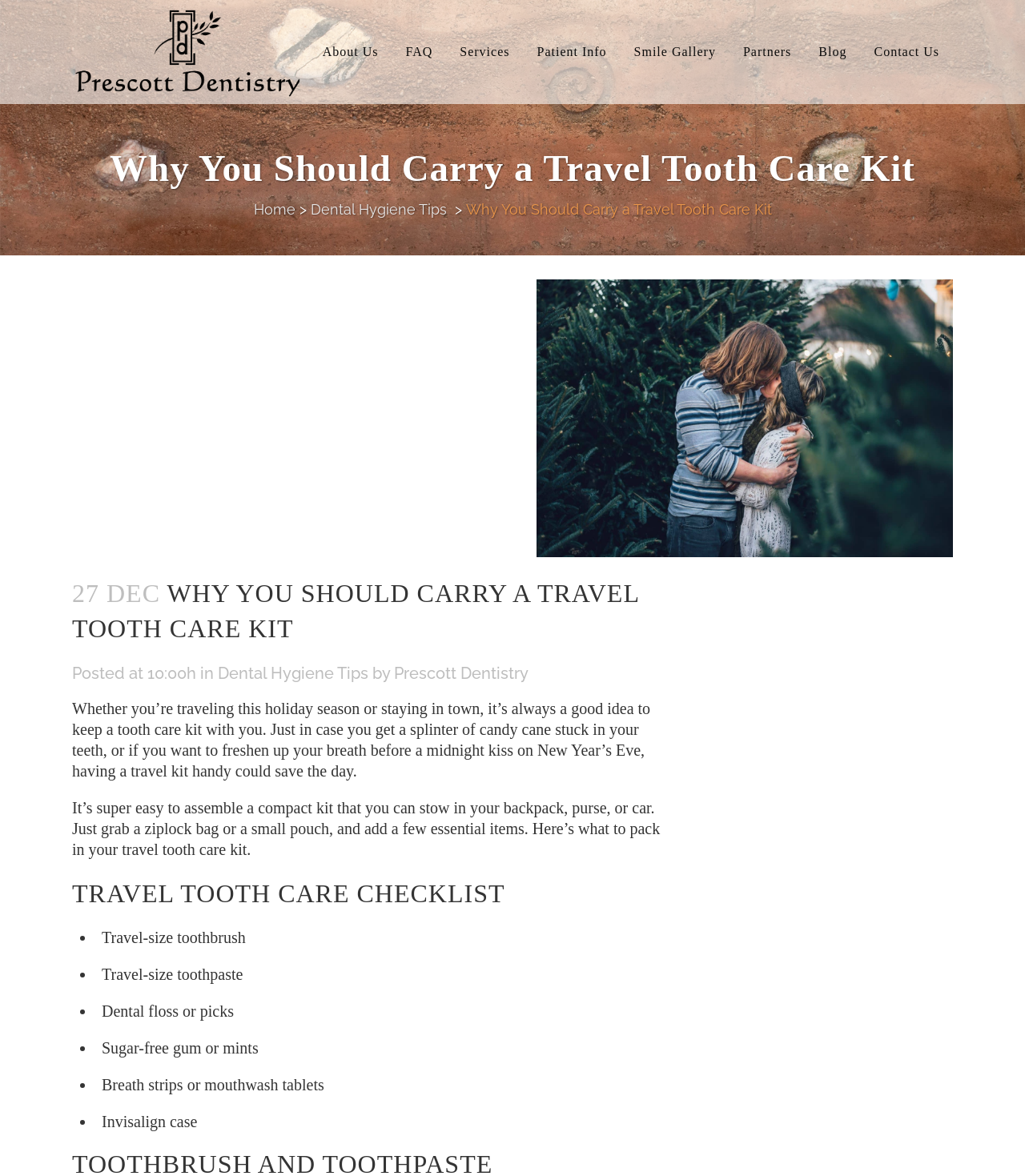Pinpoint the bounding box coordinates of the area that should be clicked to complete the following instruction: "Click the 'Contact Us' link". The coordinates must be given as four float numbers between 0 and 1, i.e., [left, top, right, bottom].

[0.839, 0.0, 0.93, 0.088]